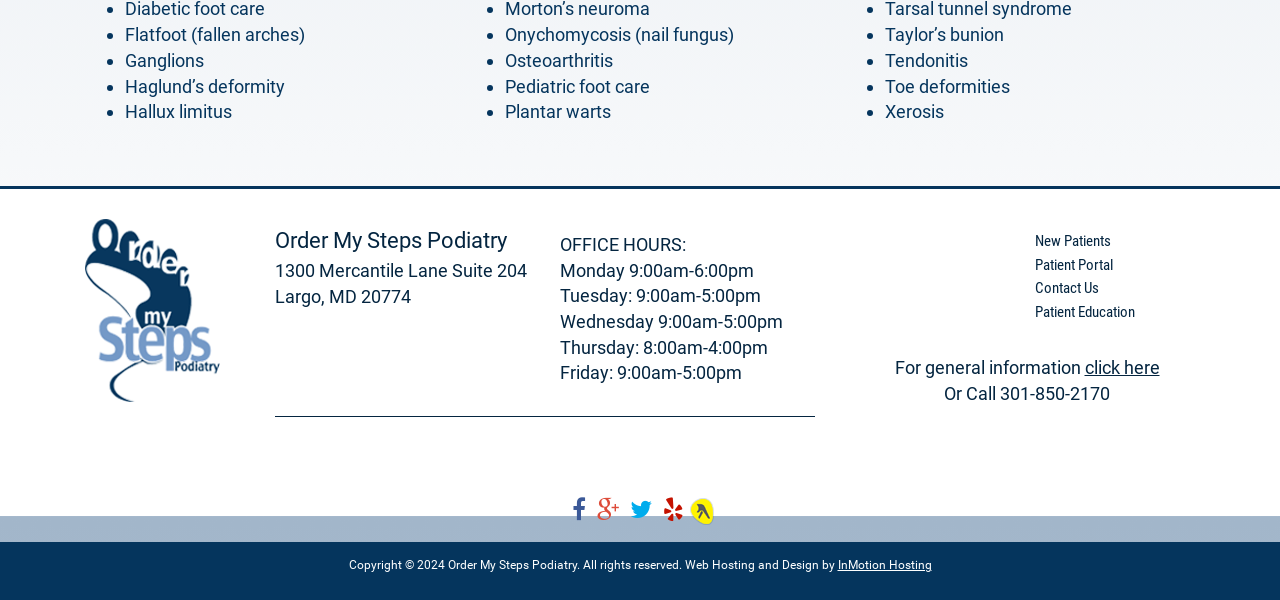Please identify the coordinates of the bounding box for the clickable region that will accomplish this instruction: "Click Order My Steps Podiatry".

[0.066, 0.497, 0.172, 0.532]